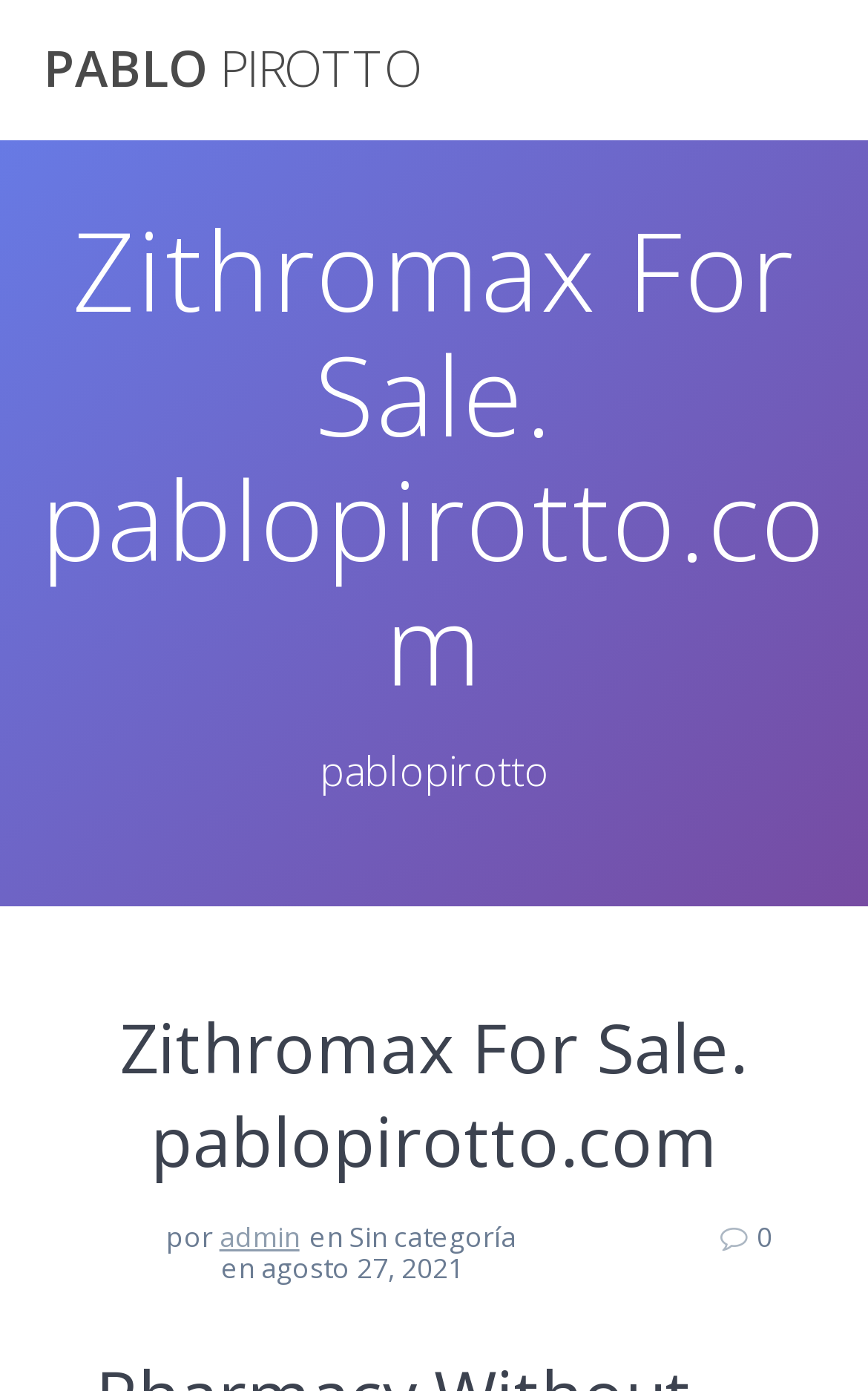Look at the image and answer the question in detail:
Is there a social media link?

I found a link with the icon '' which is a common icon for social media links, suggesting that there is a social media link on the website.